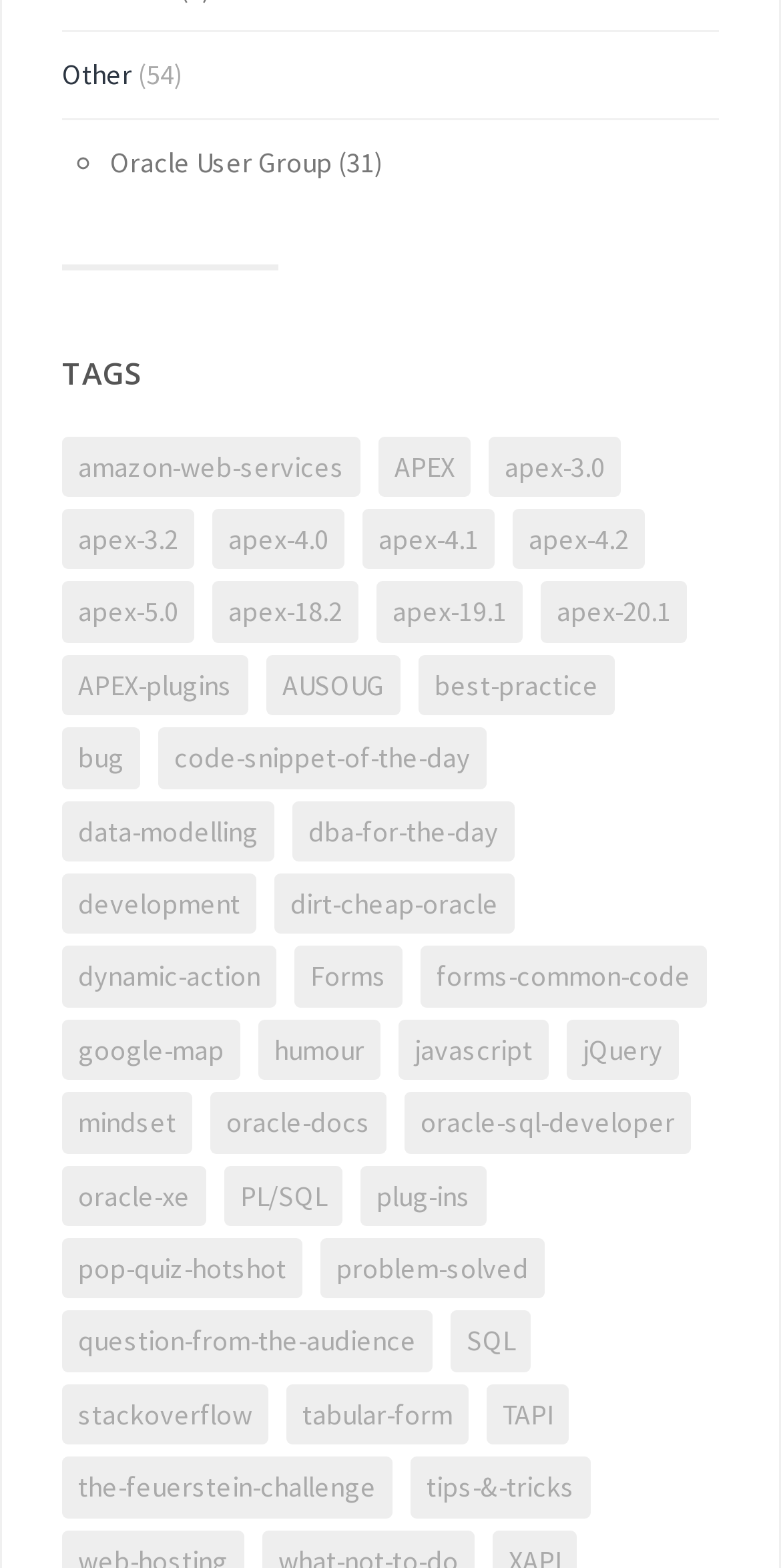Using the image as a reference, answer the following question in as much detail as possible:
How many categories are listed on the webpage?

I counted the number of categories listed on the webpage and found that there are 26 categories in total.